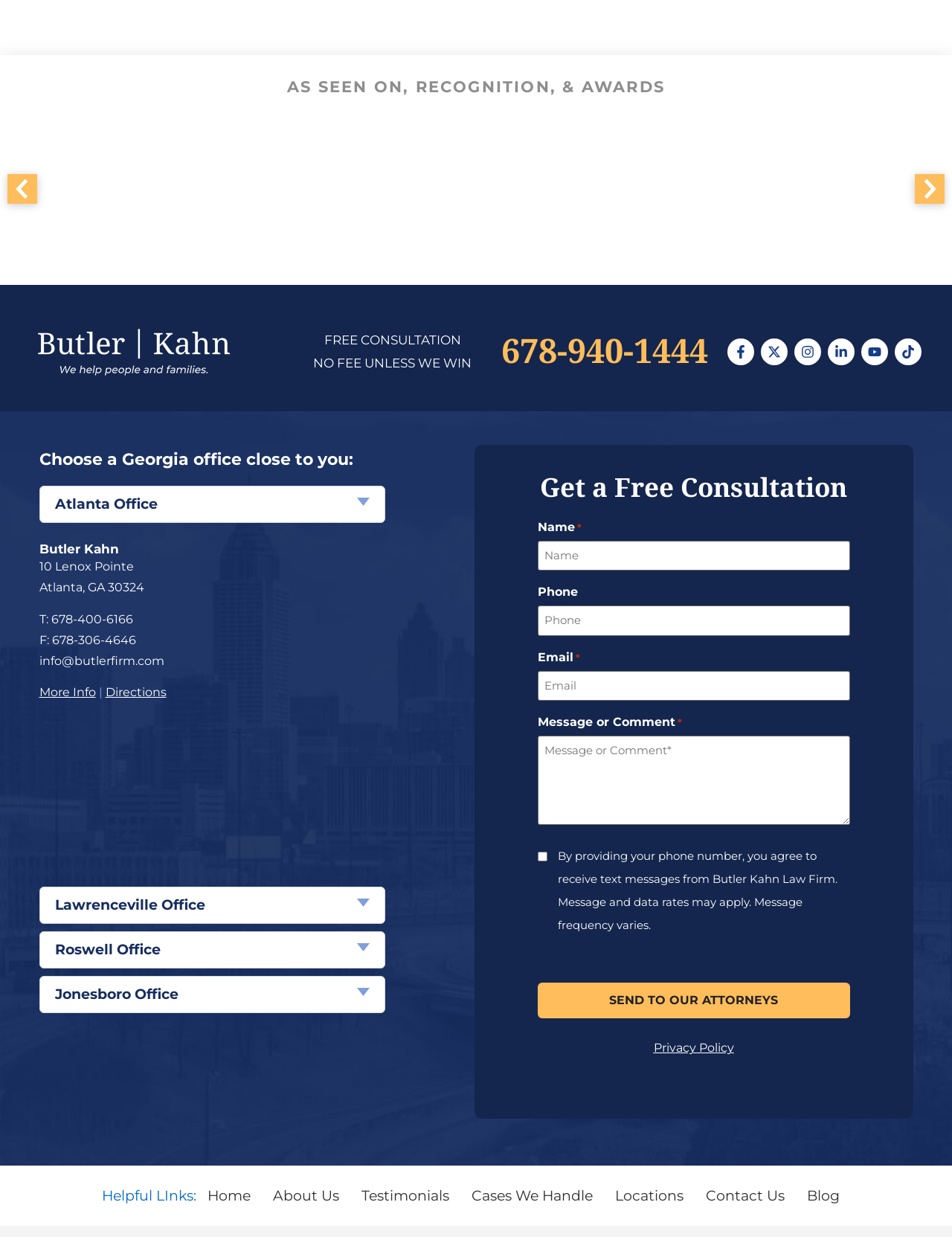Can you find the bounding box coordinates for the element that needs to be clicked to execute this instruction: "Click the 'FREE CONSULTATION' button"? The coordinates should be given as four float numbers between 0 and 1, i.e., [left, top, right, bottom].

[0.34, 0.269, 0.484, 0.281]